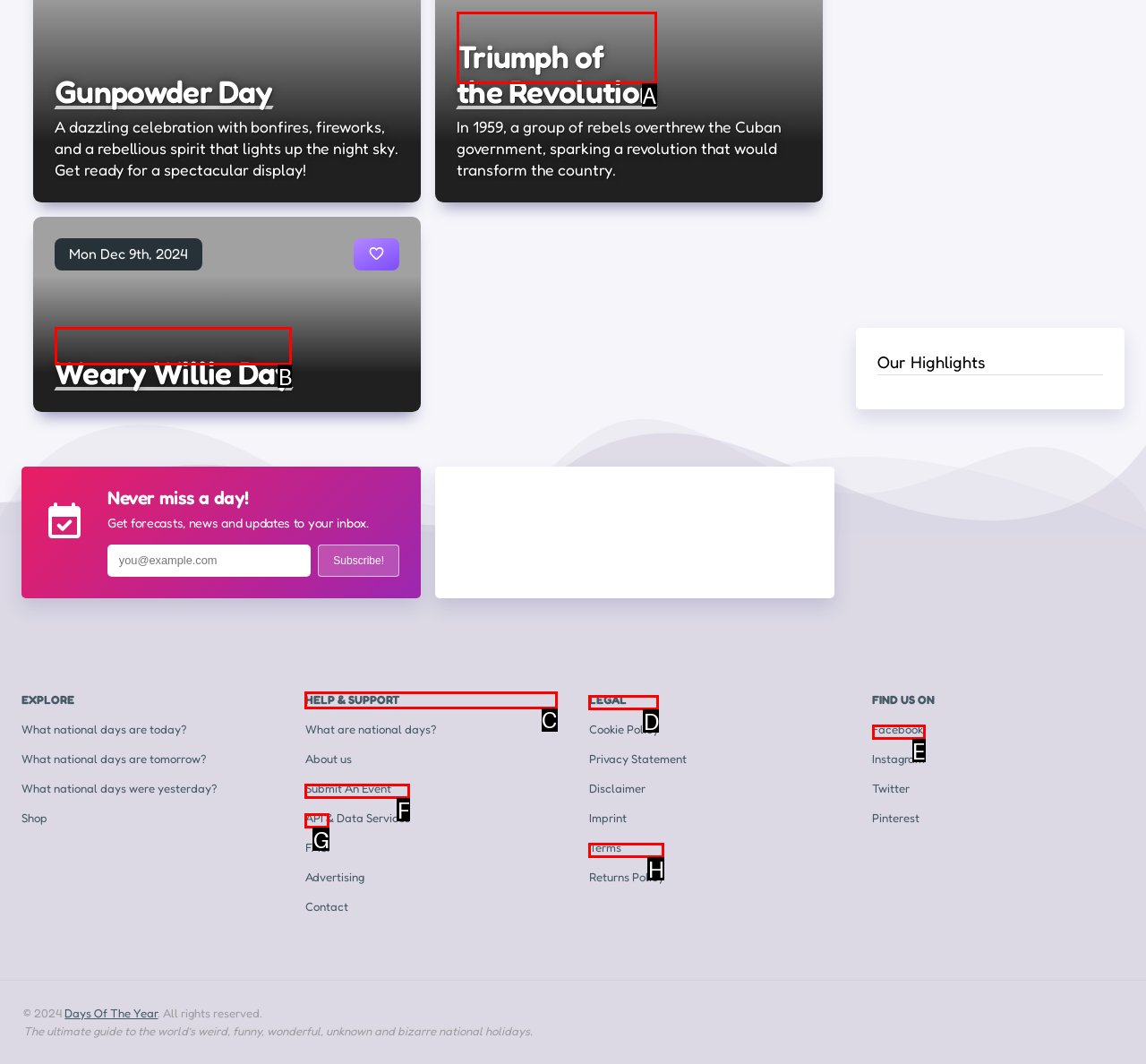Determine the letter of the UI element that will complete the task: Get help and support
Reply with the corresponding letter.

C